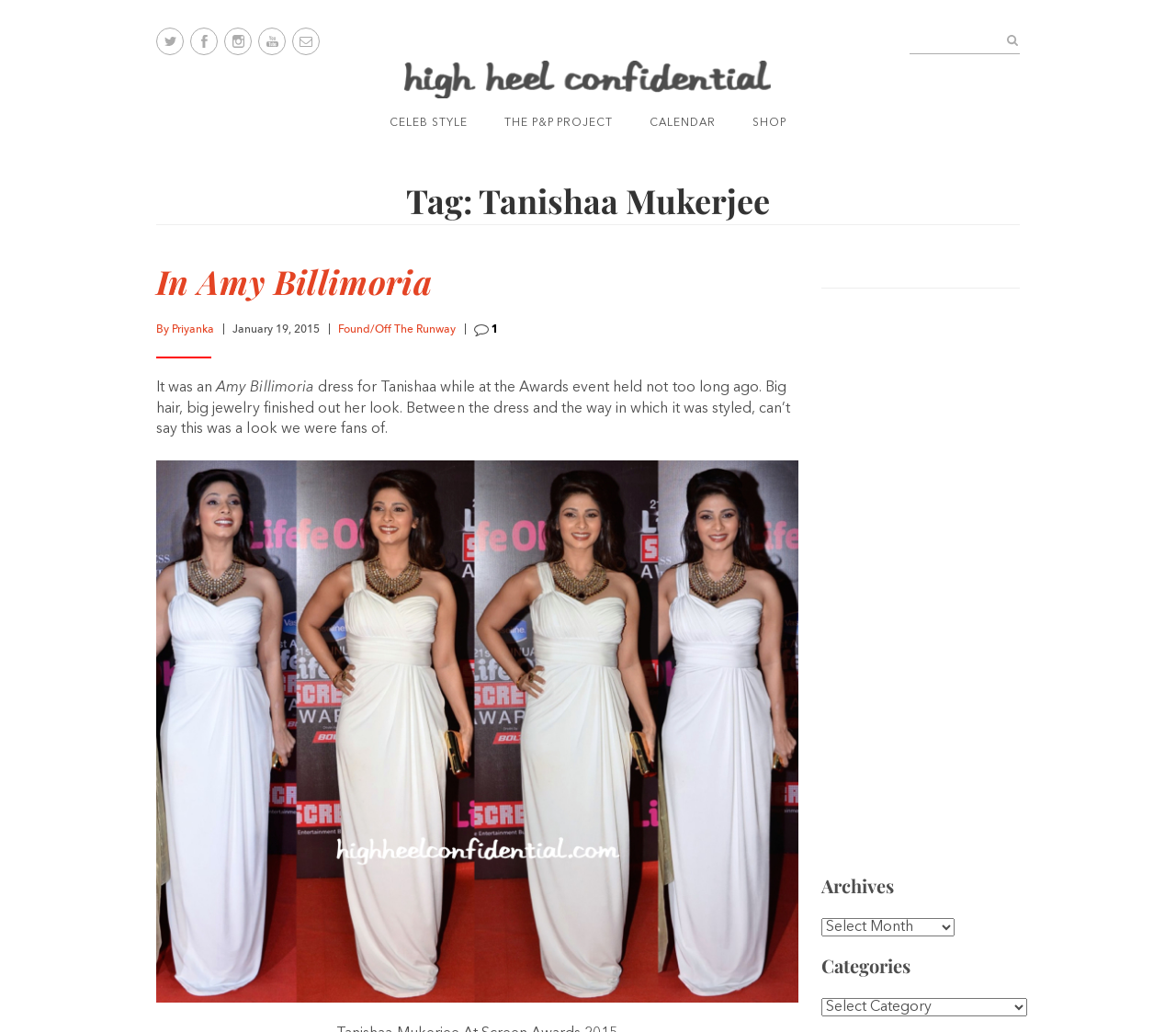What is the designer of the dress worn by Tanishaa?
Look at the image and answer the question with a single word or phrase.

Amy Billimoria